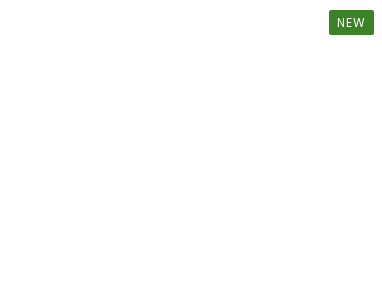How many bedrooms does the property have? Based on the image, give a response in one word or a short phrase.

3